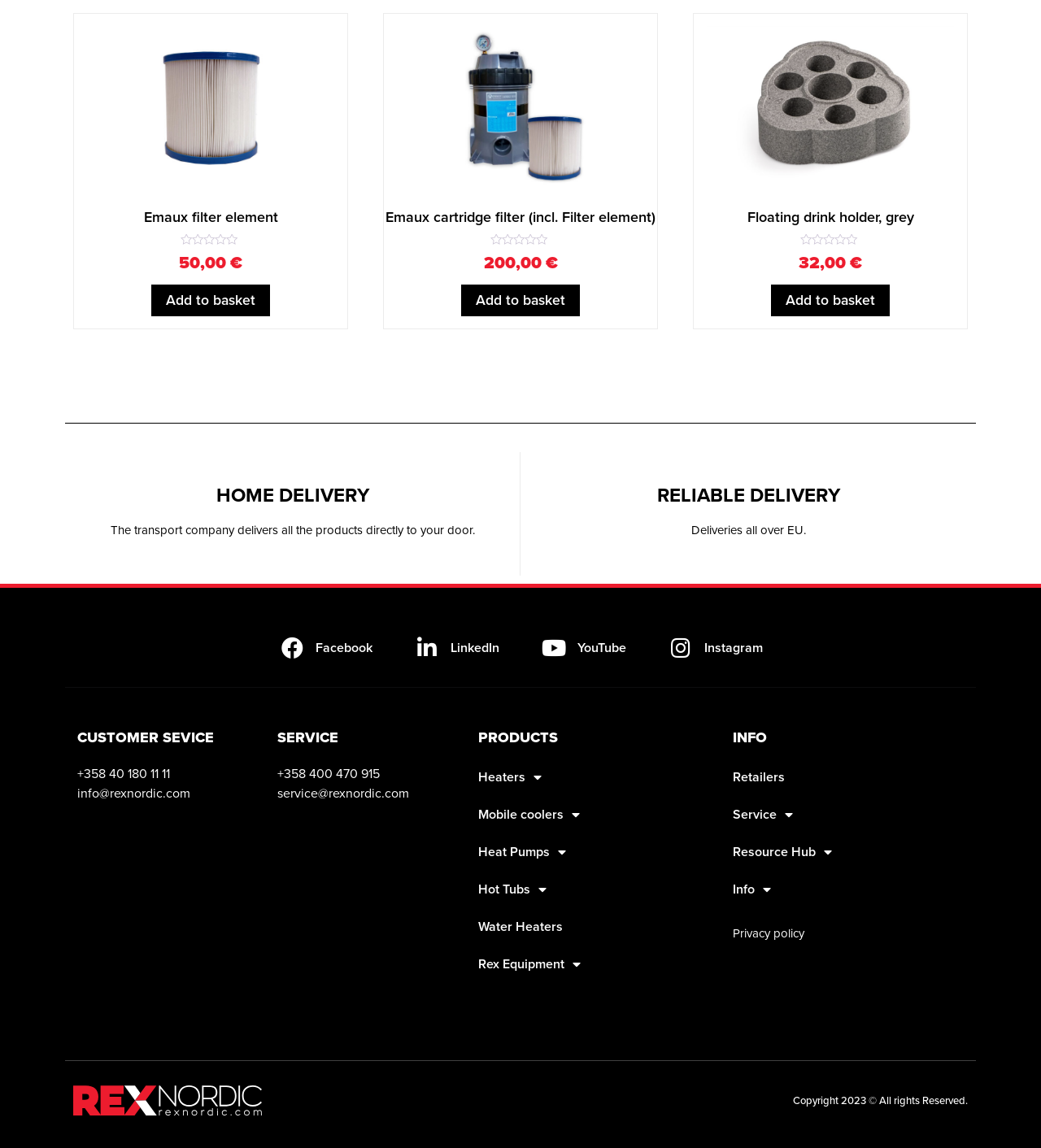How many products are shown on this page?
Please elaborate on the answer to the question with detailed information.

I counted the number of product links on the page, which are 'Emaux filter element', 'Emaux cartridge filter (incl. Filter element)', and 'Floating drink holder, grey'. There are three products shown on this page.